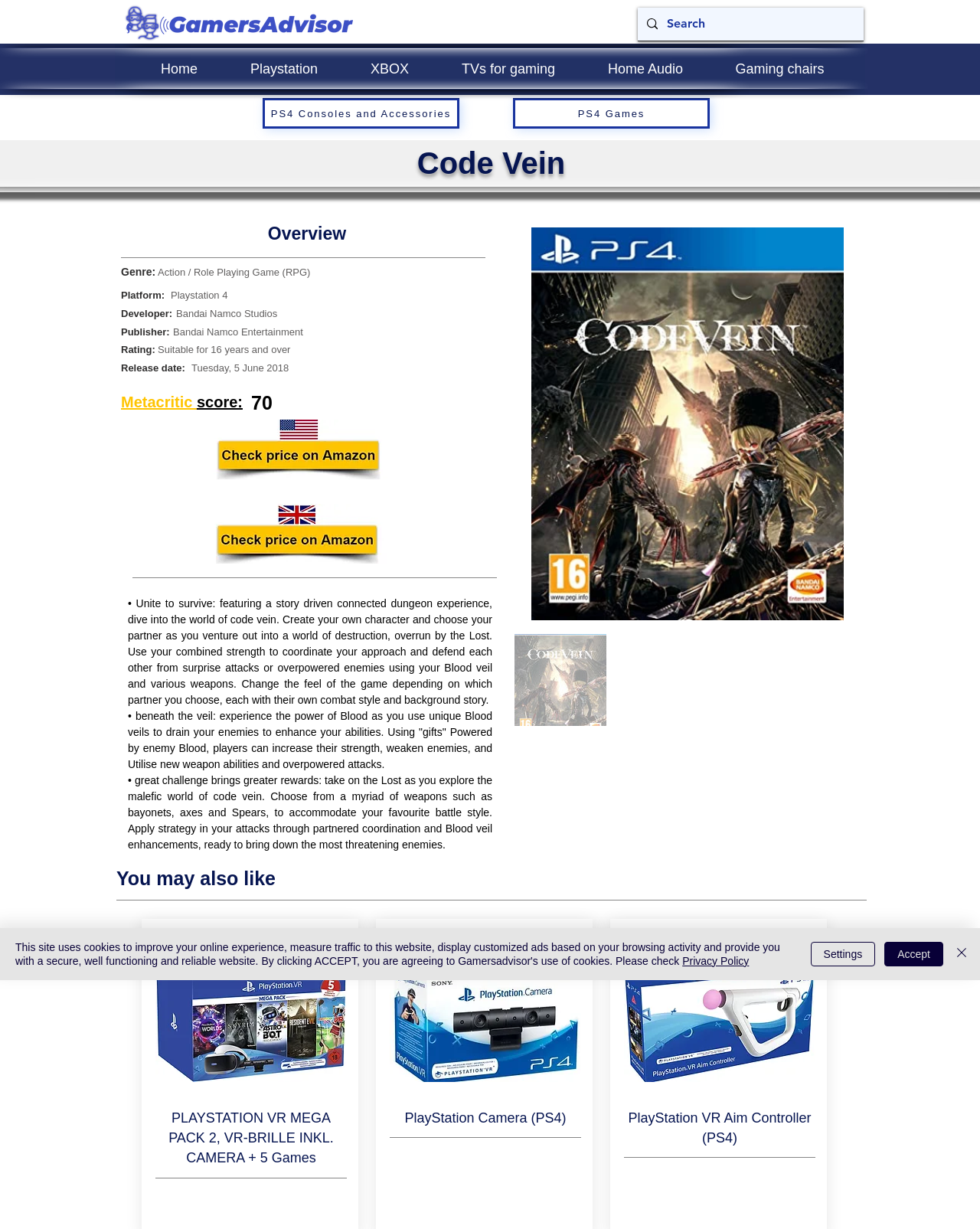With reference to the image, please provide a detailed answer to the following question: What is the name of the game featured on this webpage?

Based on the webpage content, I can see that the game 'Code Vein' is being featured, with its details such as genre, platform, developer, and publisher being displayed.